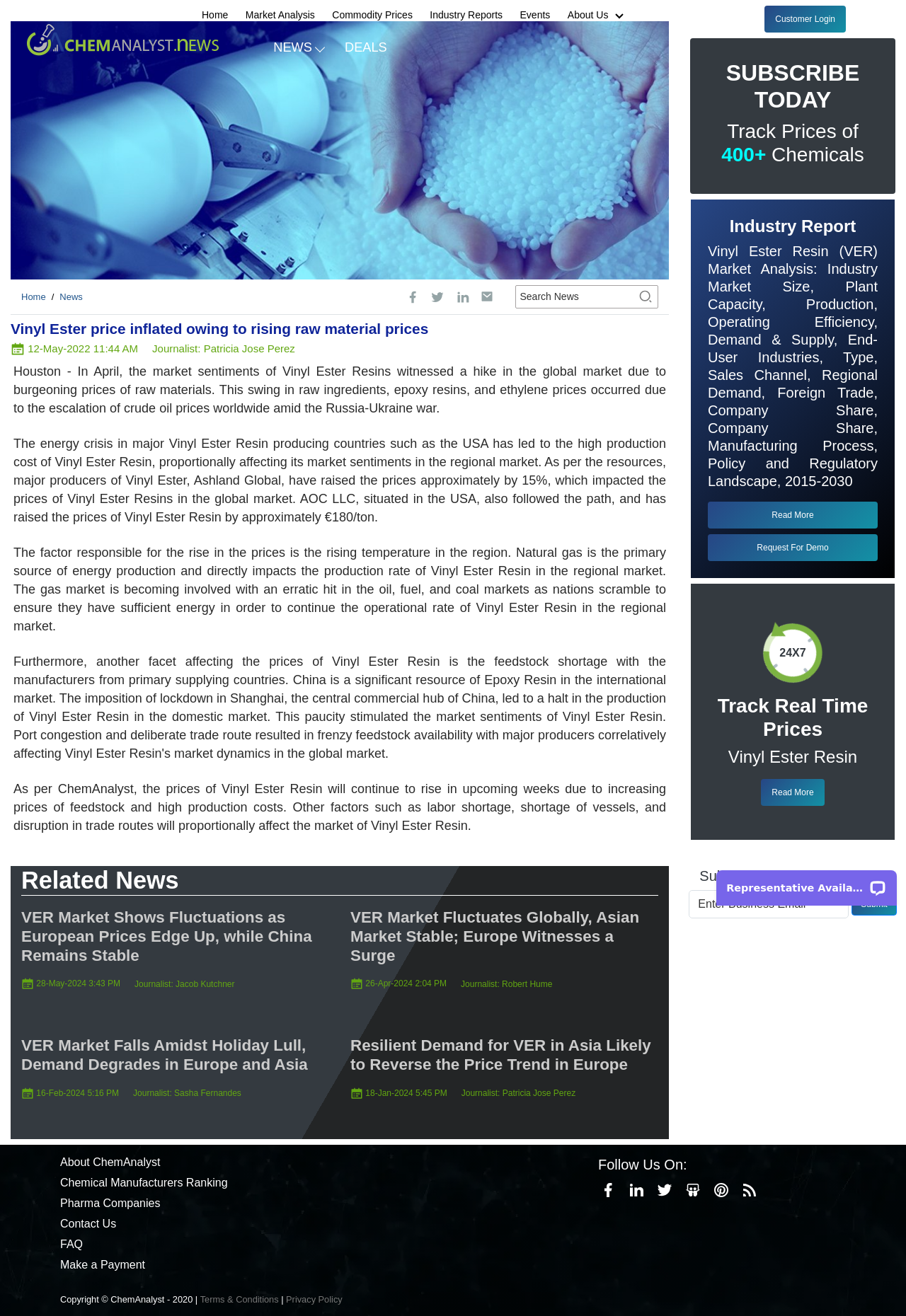Identify the bounding box coordinates of the section to be clicked to complete the task described by the following instruction: "Search for news". The coordinates should be four float numbers between 0 and 1, formatted as [left, top, right, bottom].

[0.568, 0.217, 0.727, 0.234]